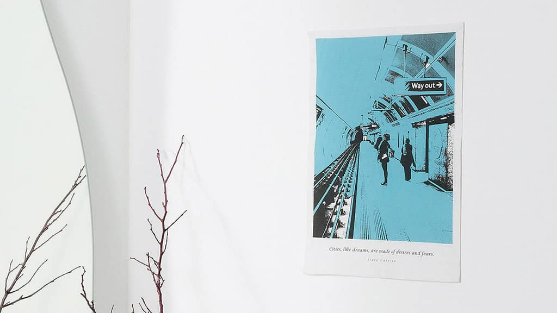What is the size of the framed poster?
Please respond to the question with a detailed and informative answer.

The caption specifies that the poster measures 12x18 inches and is framed, providing the exact dimensions of the artwork.